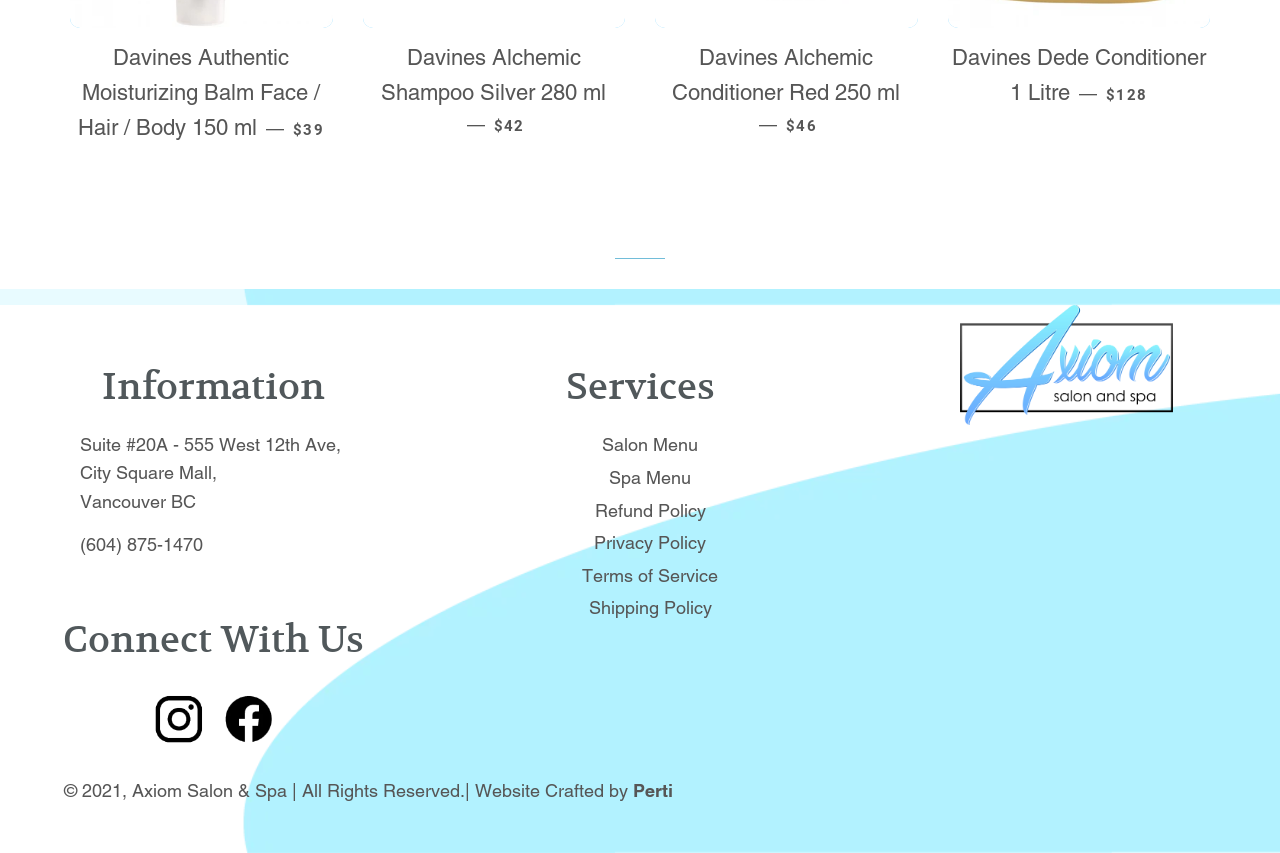Please indicate the bounding box coordinates for the clickable area to complete the following task: "Get contact information". The coordinates should be specified as four float numbers between 0 and 1, i.e., [left, top, right, bottom].

[0.062, 0.509, 0.266, 0.534]